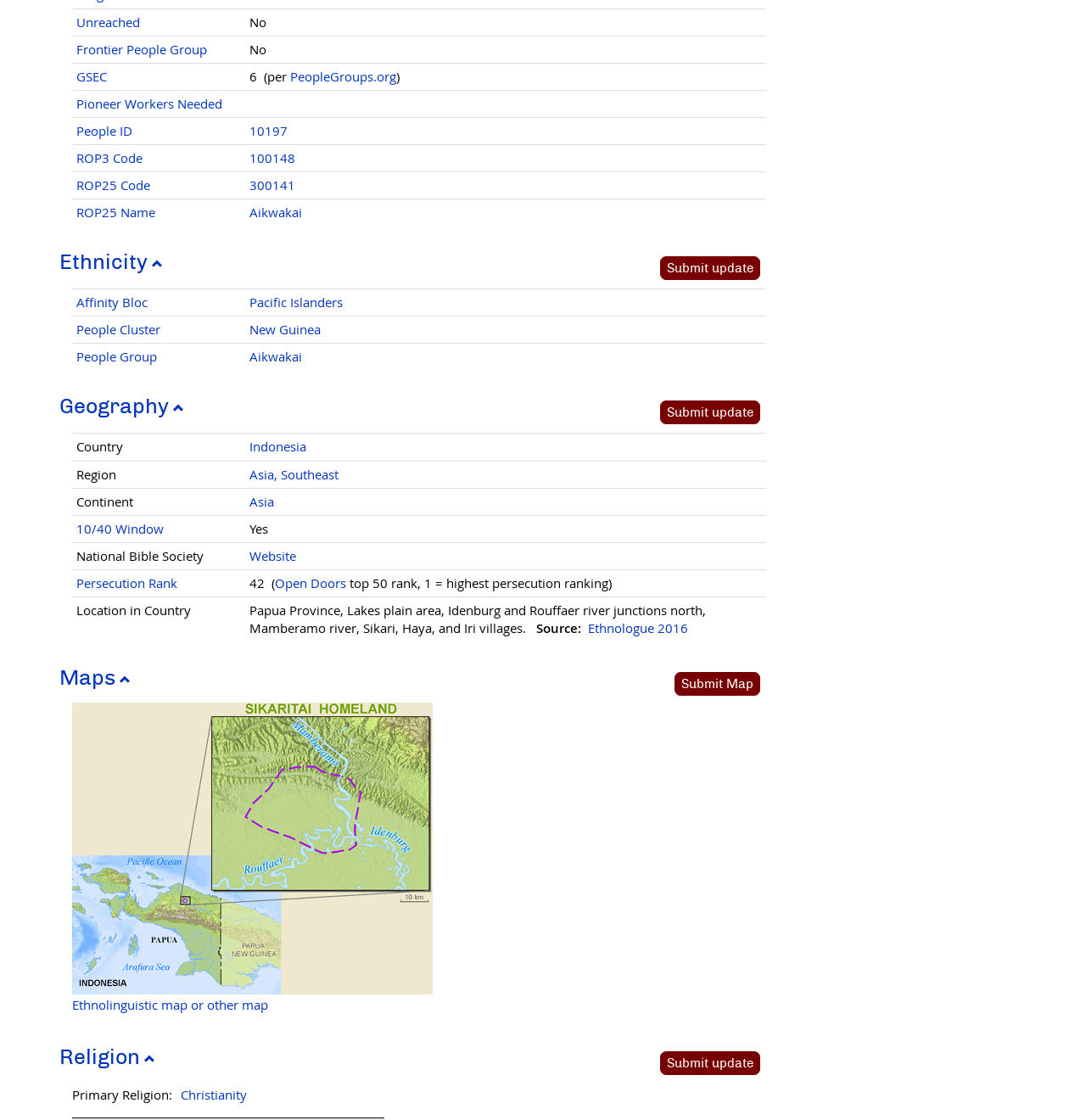Find the bounding box coordinates of the element to click in order to complete the given instruction: "Click on the 'Ethnicity' link."

[0.055, 0.223, 0.15, 0.245]